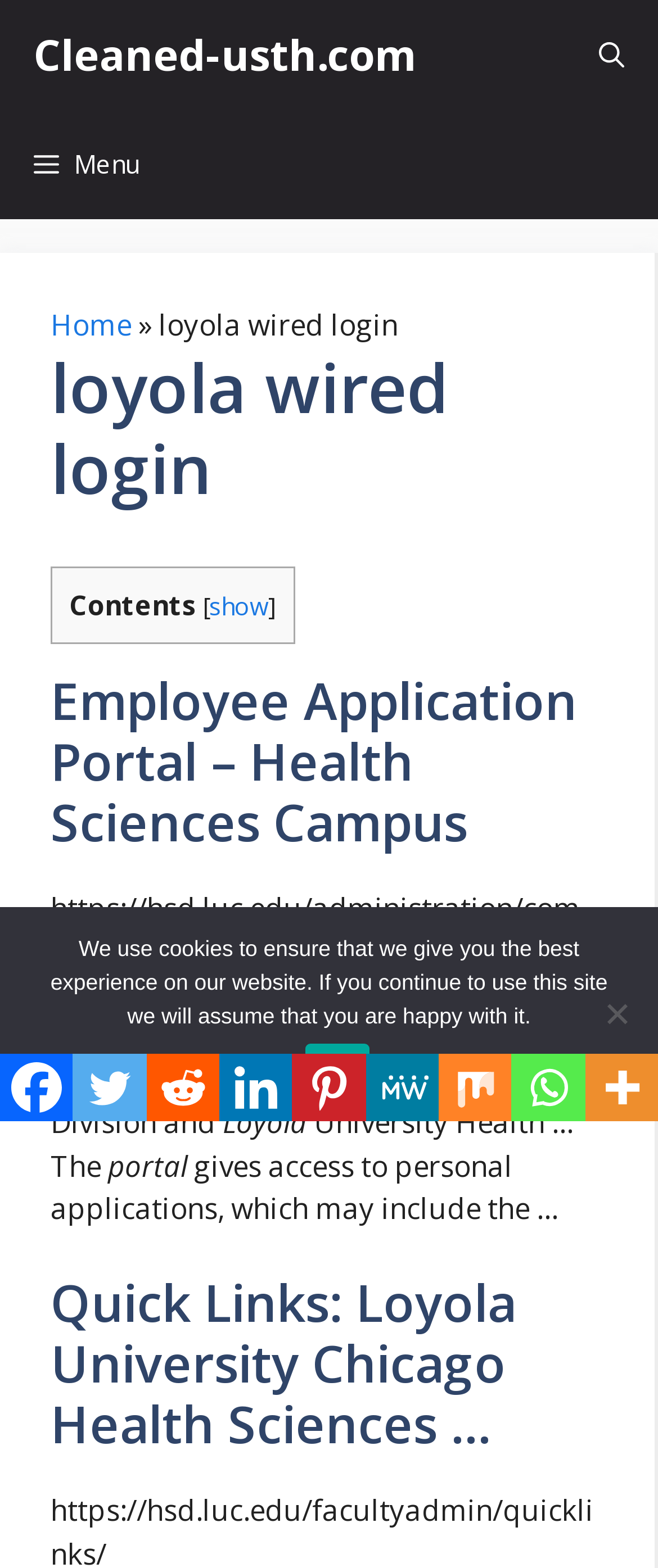Determine the bounding box coordinates of the clickable area required to perform the following instruction: "Show the contents". The coordinates should be represented as four float numbers between 0 and 1: [left, top, right, bottom].

[0.318, 0.375, 0.408, 0.396]